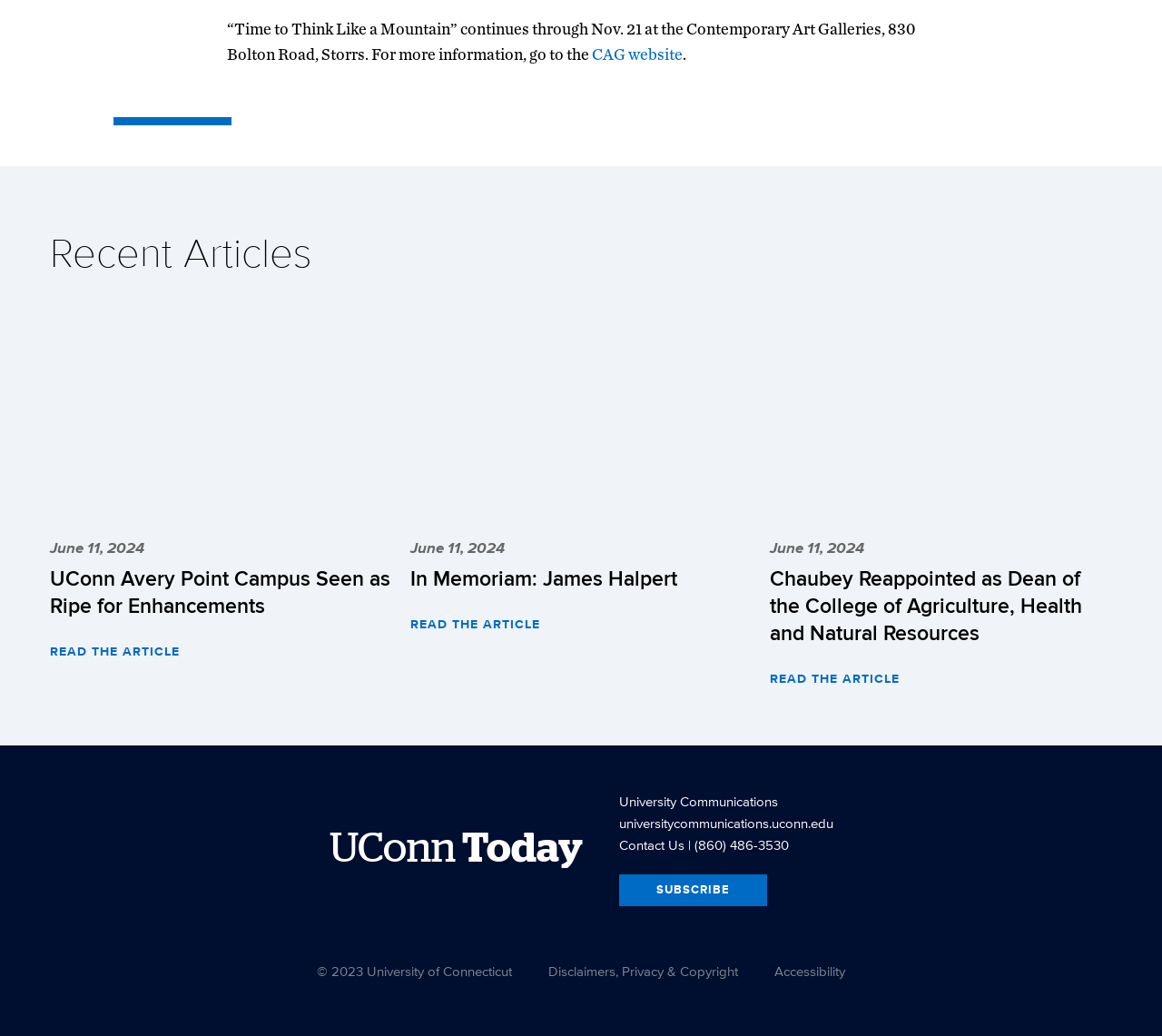Identify the bounding box for the given UI element using the description provided. Coordinates should be in the format (top-left x, top-left y, bottom-right x, bottom-right y) and must be between 0 and 1. Here is the description: © 2023 University of Connecticut

[0.265, 0.928, 0.448, 0.946]